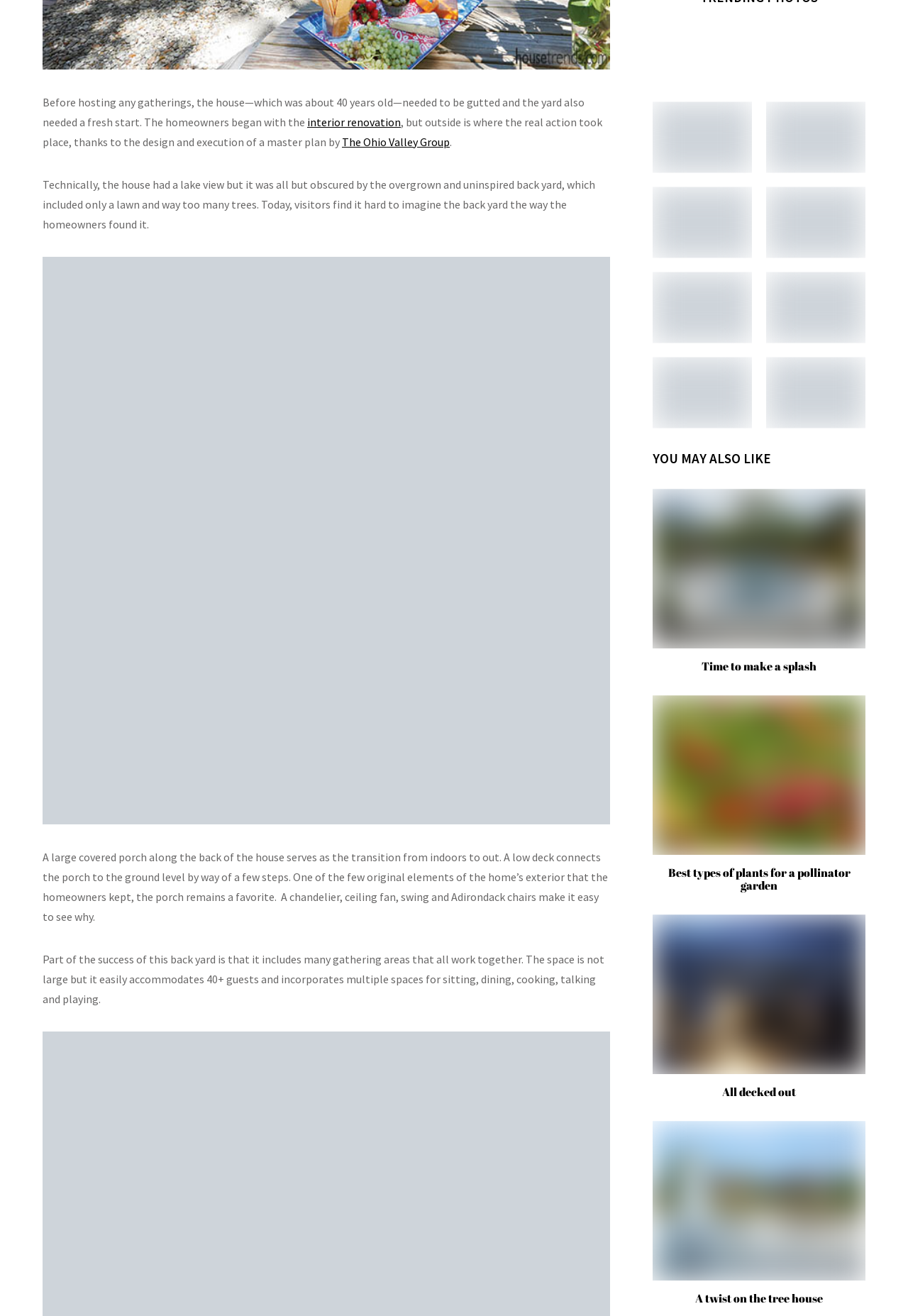Please provide the bounding box coordinates in the format (top-left x, top-left y, bottom-right x, bottom-right y). Remember, all values are floating point numbers between 0 and 1. What is the bounding box coordinate of the region described as: Time to make a splash

[0.773, 0.5, 0.899, 0.512]